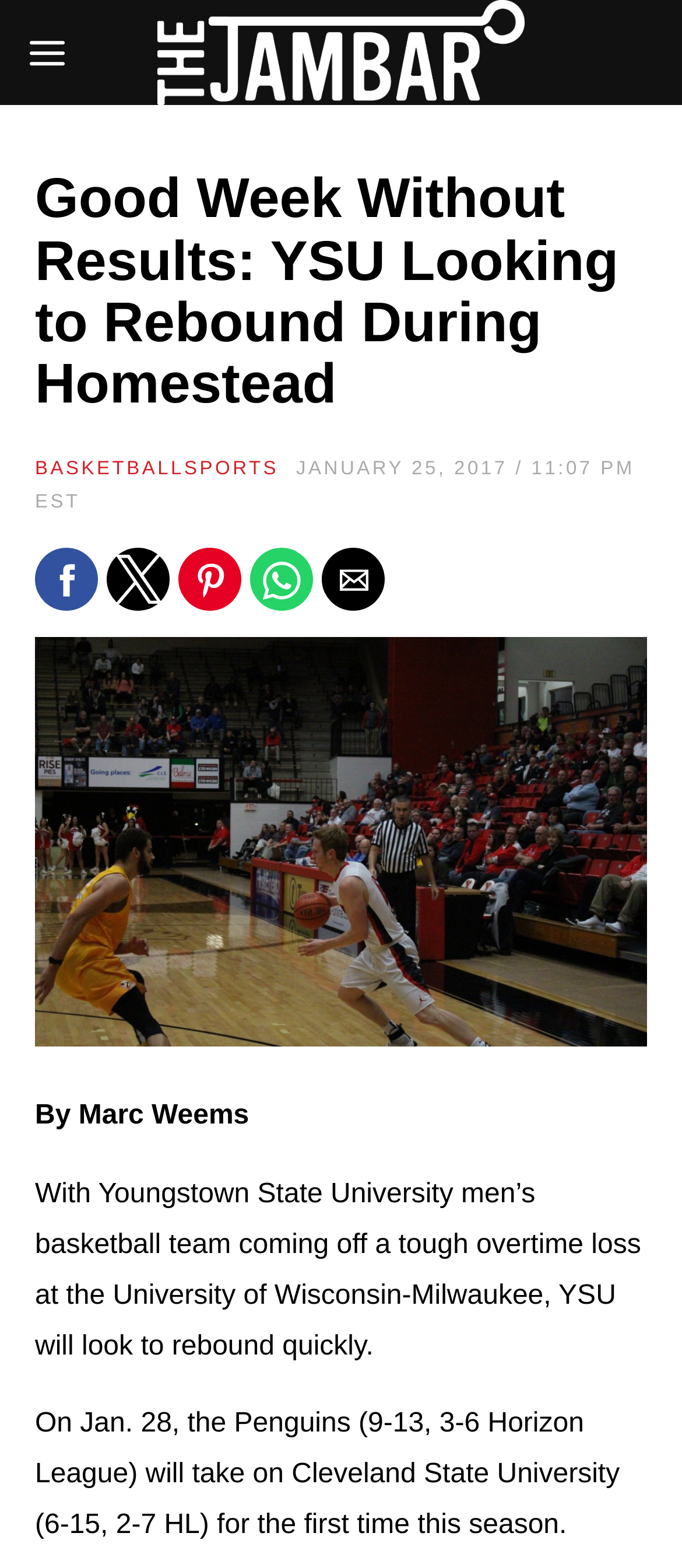Who is the author of the article?
Based on the image, provide your answer in one word or phrase.

Marc Weems